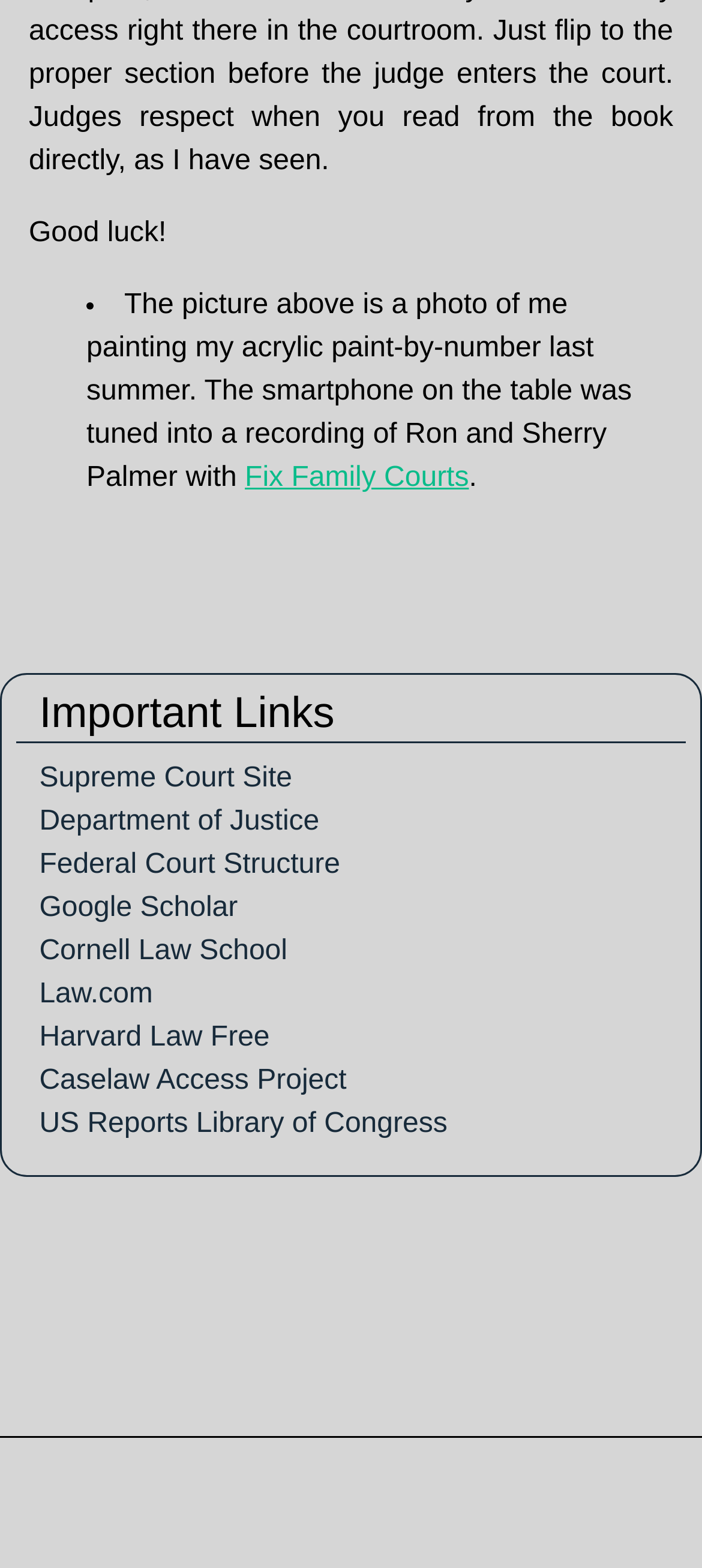Please respond in a single word or phrase: 
What is the name of the recording on the smartphone?

Ron and Sherry Palmer